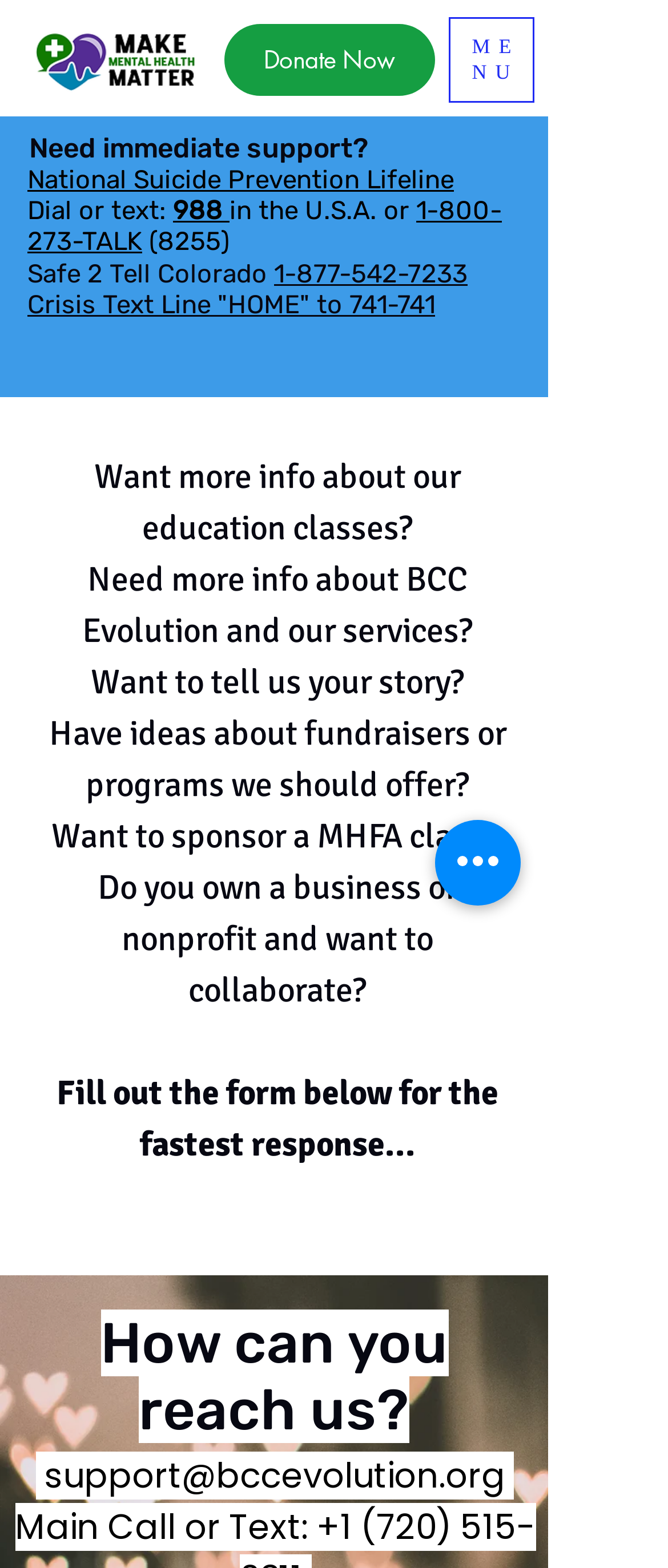Look at the image and answer the question in detail:
What is the email address to contact BCC Evolution?

I found the email address by looking at the section 'How can you reach us?' and its corresponding link, which mentions 'support@bccevolution.org'.